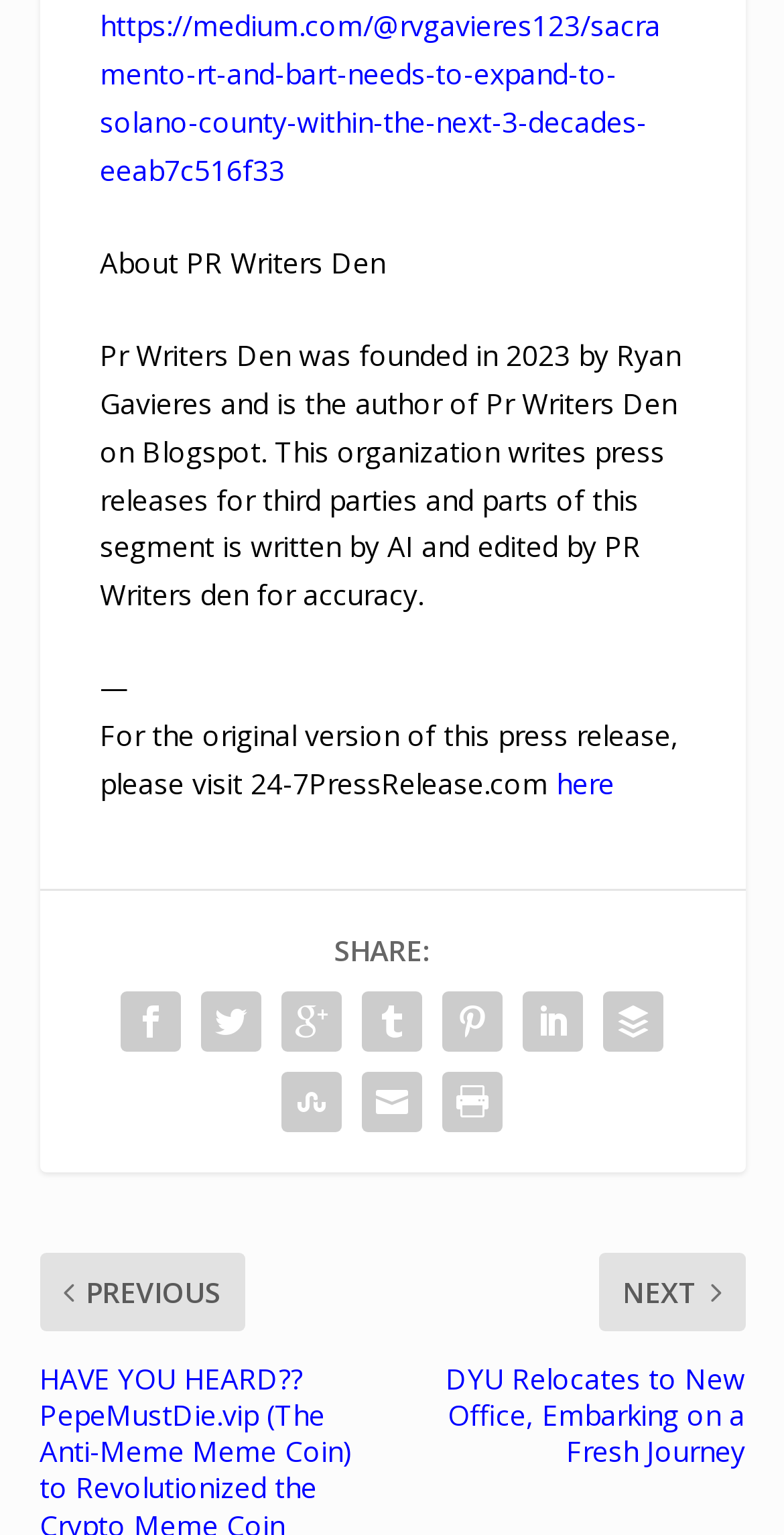How many social media links are available?
Please provide a single word or phrase in response based on the screenshot.

7